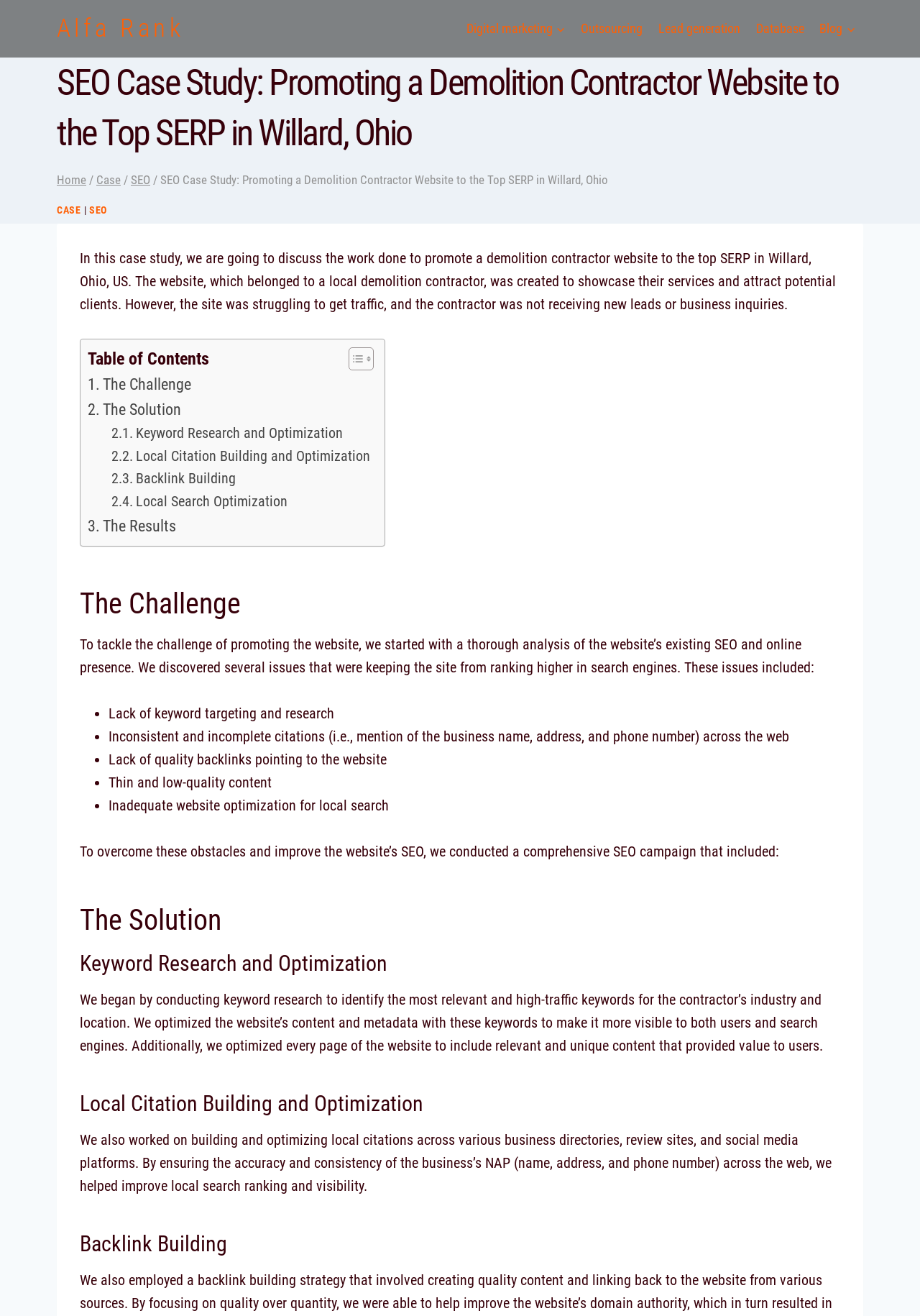Please identify the bounding box coordinates of the element's region that needs to be clicked to fulfill the following instruction: "Read the 'The Challenge' section". The bounding box coordinates should consist of four float numbers between 0 and 1, i.e., [left, top, right, bottom].

[0.087, 0.448, 0.913, 0.47]